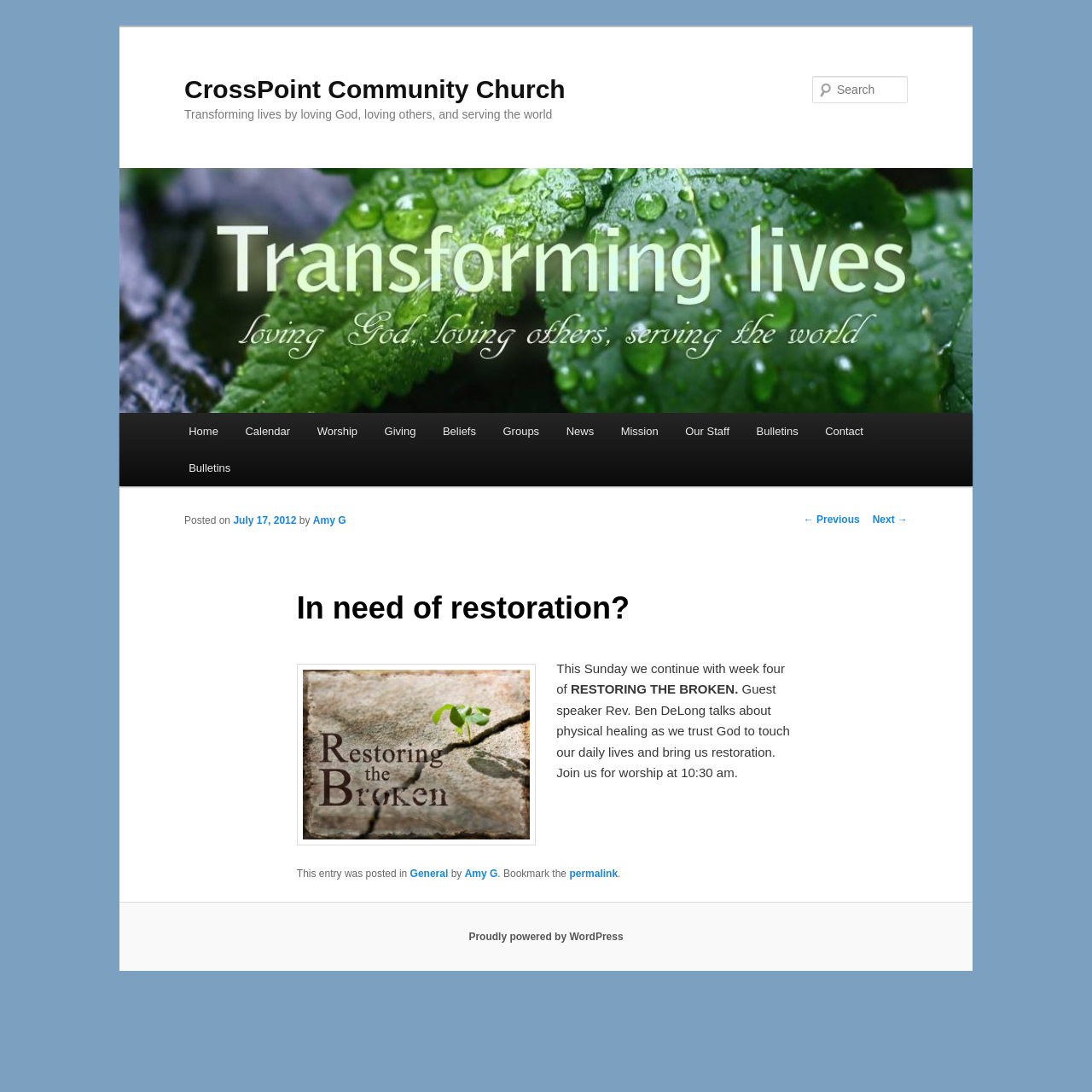Provide a thorough description of the webpage you see.

The webpage is about CrossPoint Community Church, with a focus on a specific sermon or event titled "In need of restoration?" The top-left corner of the page has a link to skip to the primary content. Below this, there is a heading with the church's name, followed by a subheading that describes the church's mission.

To the right of the church's name, there is a link to the church's homepage, accompanied by an image of the church's logo. Above this, there is a search bar with a "Search" label. 

The main navigation menu is located below the search bar, with links to various sections of the website, including Home, Calendar, Worship, Giving, Beliefs, Groups, News, Mission, Our Staff, Bulletins, and Contact.

The main content of the page is an article about the sermon "In need of restoration?", which includes a heading, a brief description, and information about the author and date of posting. The article also includes an image.

At the bottom of the page, there is a footer section with links to related categories and a permalink to the article. Additionally, there is a copyright notice stating that the website is powered by WordPress.